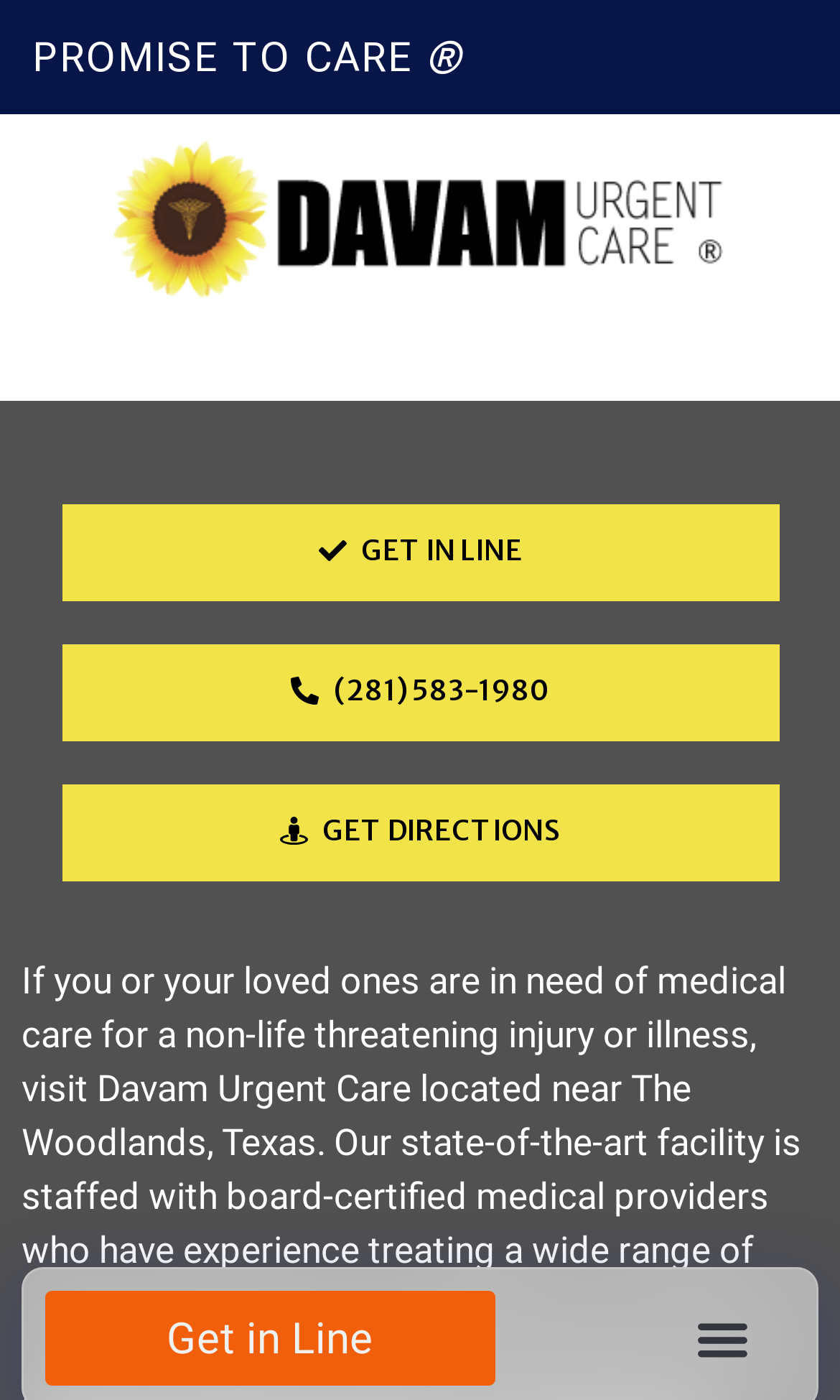What is the promise made by the clinic?
Please provide a single word or phrase in response based on the screenshot.

To care